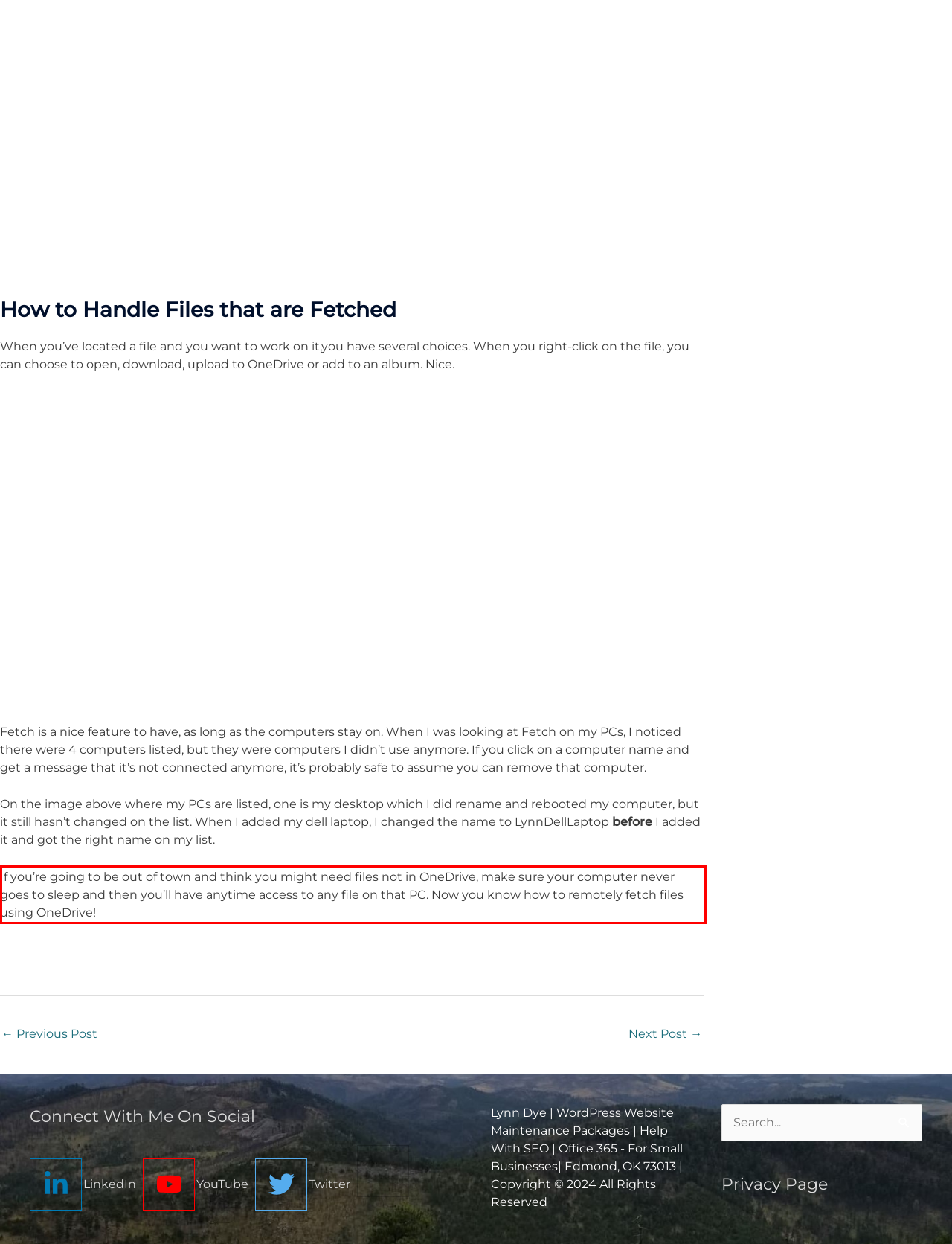Given a screenshot of a webpage, identify the red bounding box and perform OCR to recognize the text within that box.

If you’re going to be out of town and think you might need files not in OneDrive, make sure your computer never goes to sleep and then you’ll have anytime access to any file on that PC. Now you know how to remotely fetch files using OneDrive!